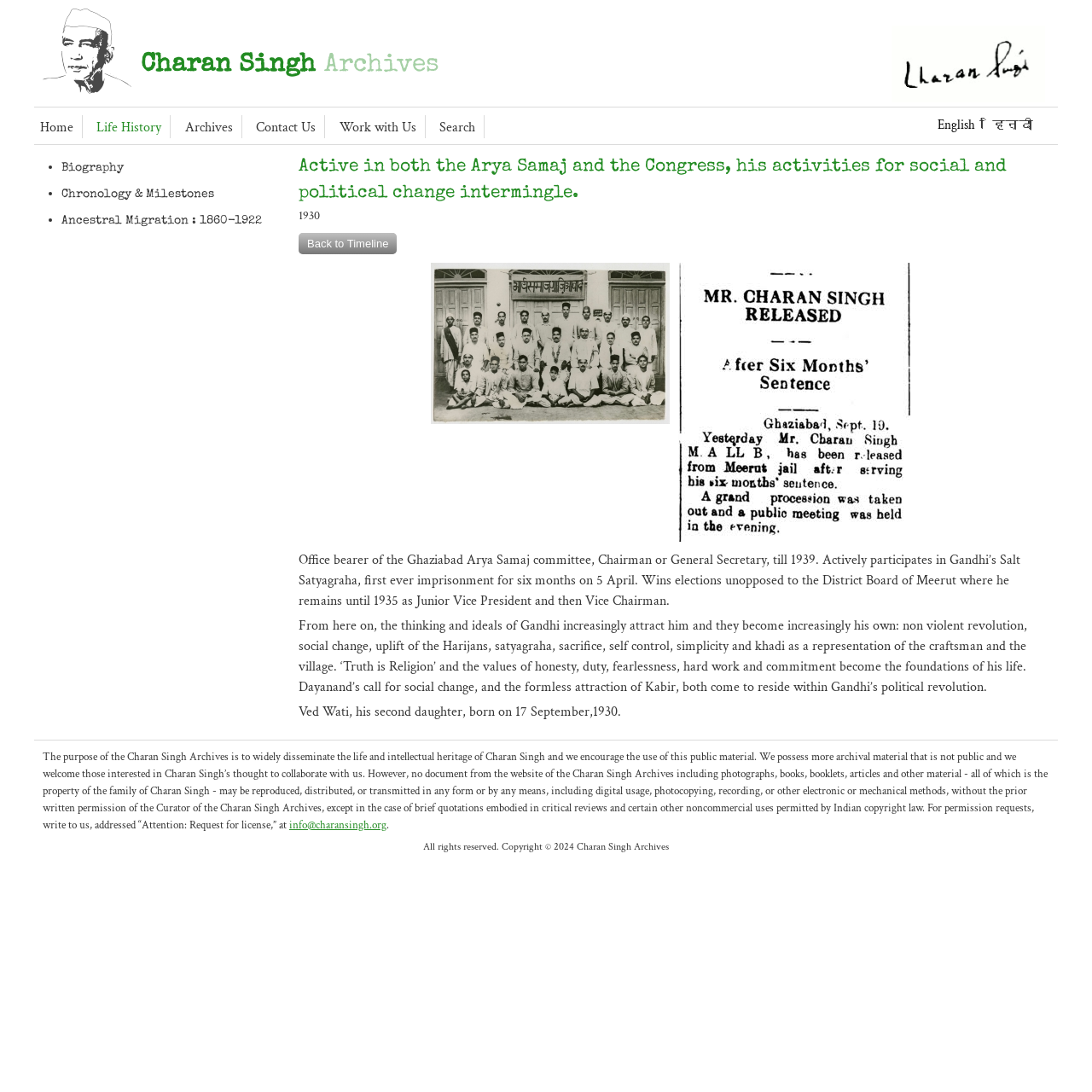Determine the bounding box coordinates of the region that needs to be clicked to achieve the task: "Go back to the timeline".

[0.273, 0.213, 0.364, 0.232]